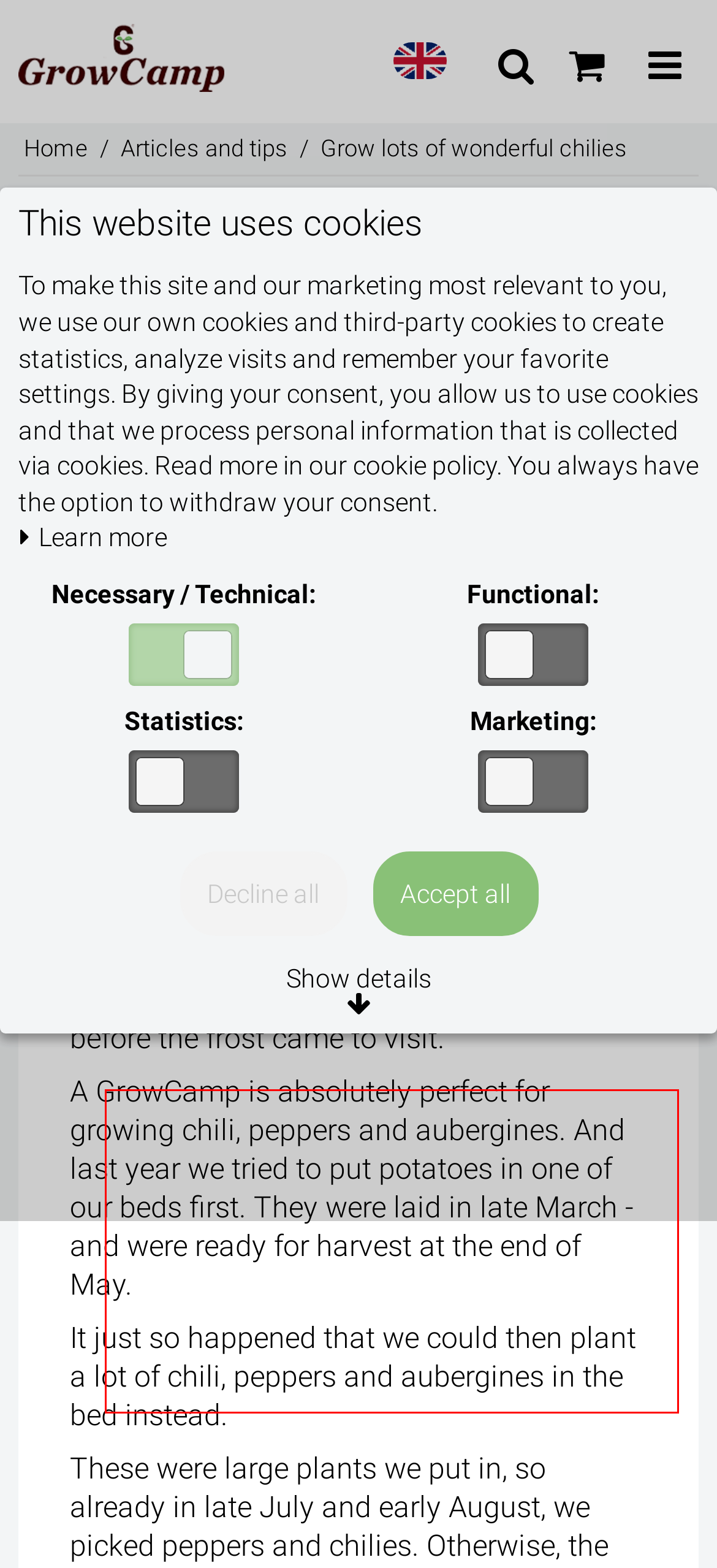Within the screenshot of the webpage, there is a red rectangle. Please recognize and generate the text content inside this red bounding box.

Technical cookies are necessary for most websites to function properly. As the name indicates, they only have technical significance and thus no impact on your privacy, as they do not register what you are looking at or searching for on other websites.